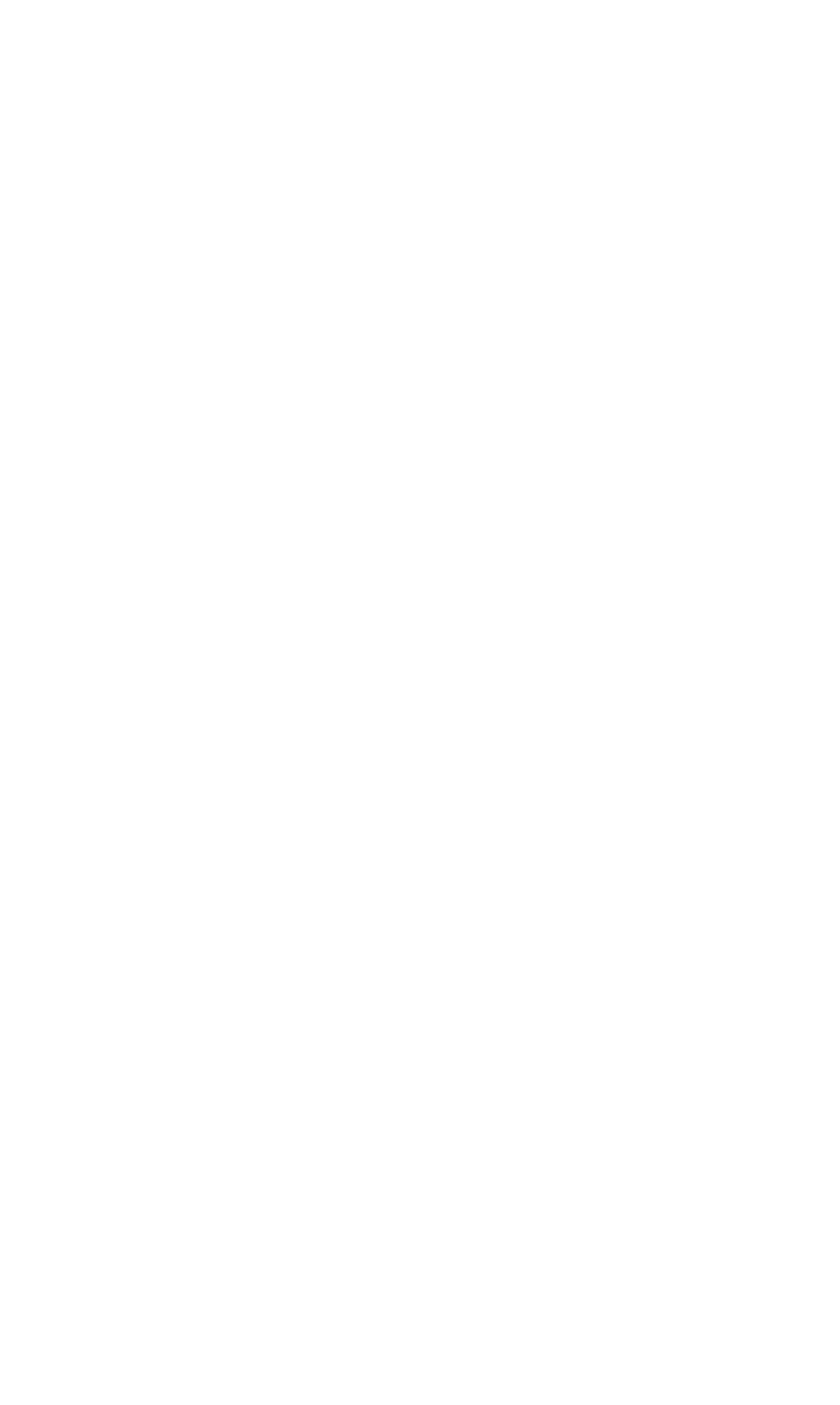Locate the bounding box coordinates of the area where you should click to accomplish the instruction: "Check the latest post 'Real wage cuts continue in Australia as profit share rises'".

[0.05, 0.879, 0.853, 0.943]